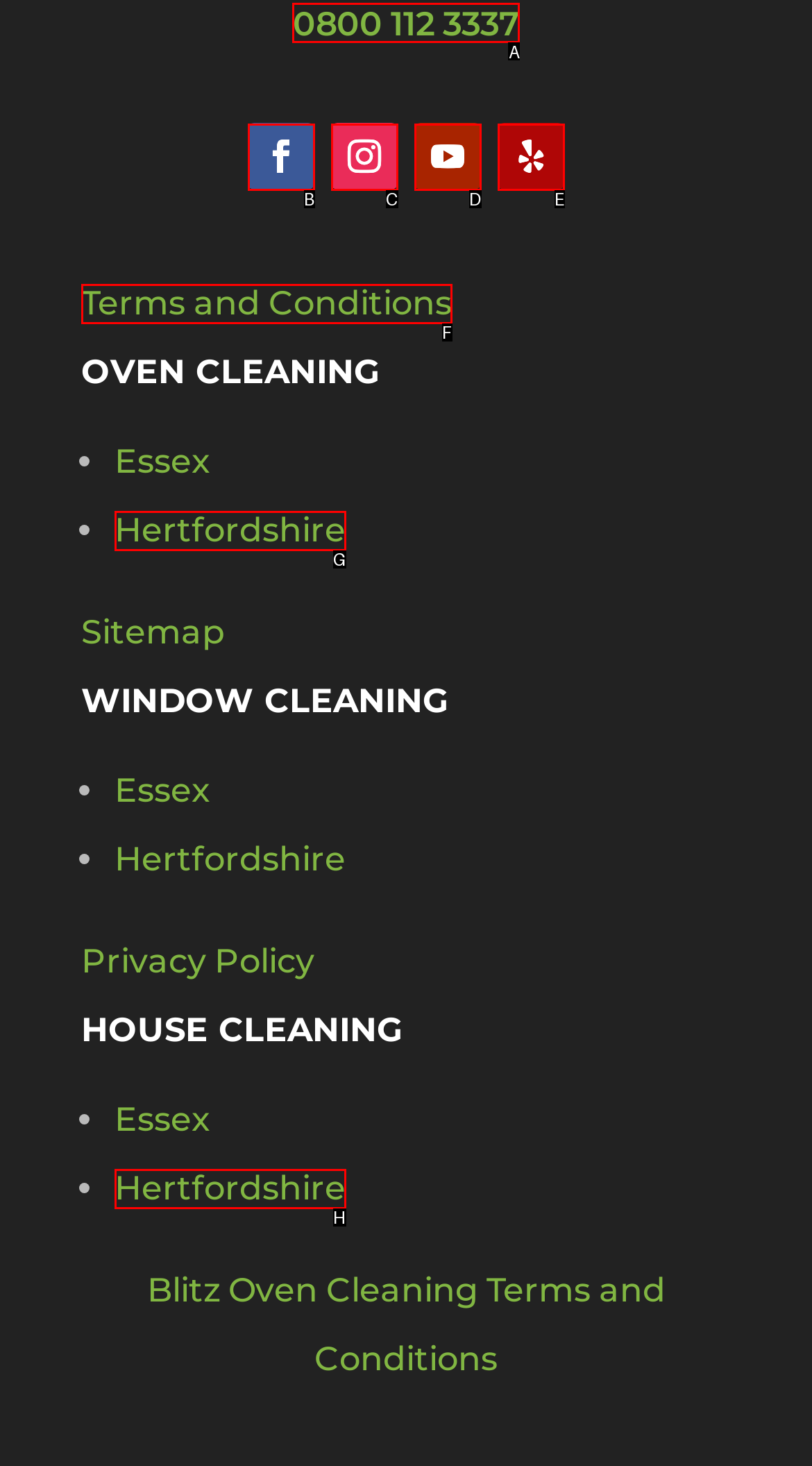Please select the letter of the HTML element that fits the description: Terms and Conditions. Answer with the option's letter directly.

F